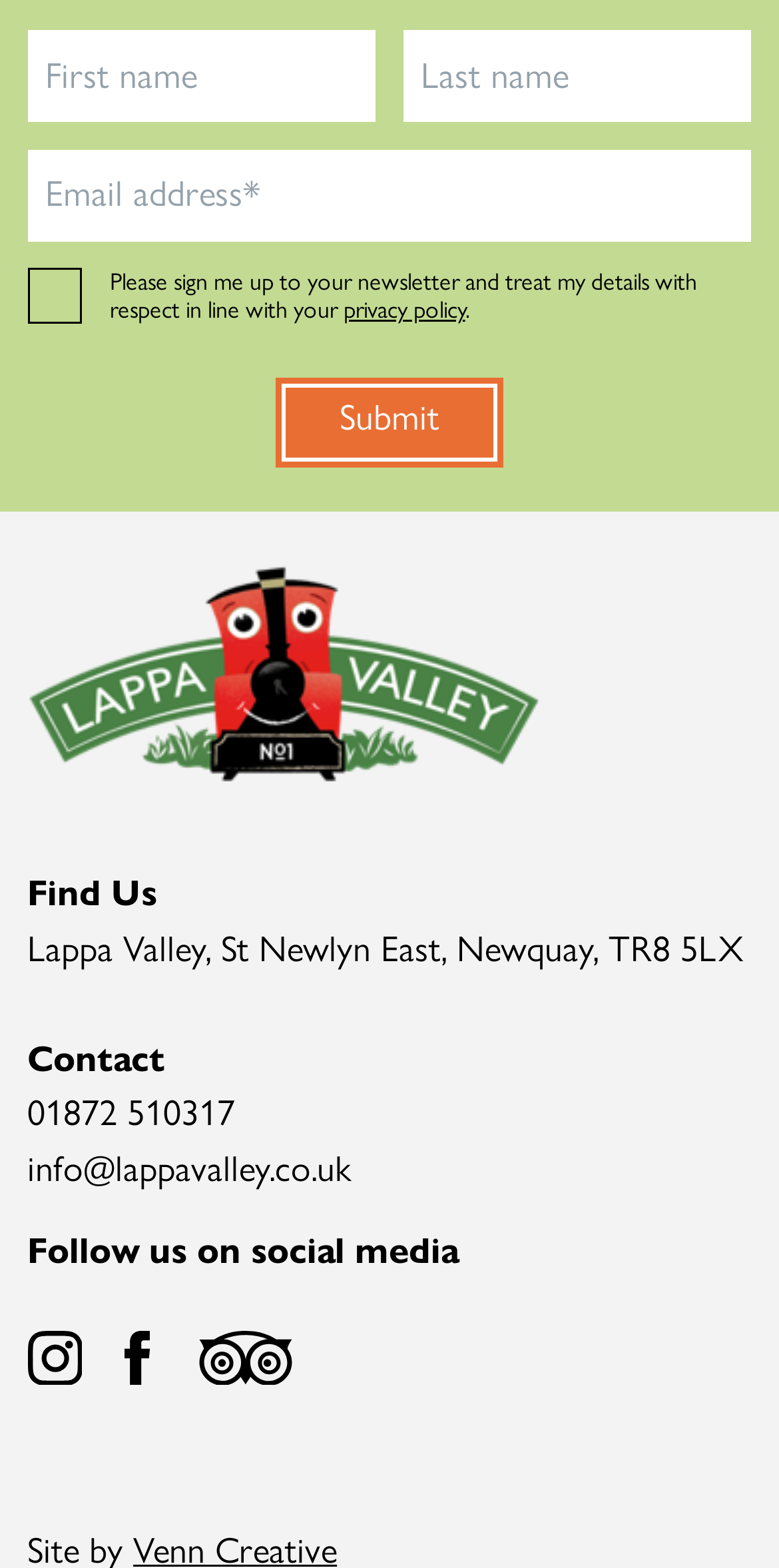What is the address of Lappa Valley?
Using the image as a reference, answer the question with a short word or phrase.

Lappa Valley, St Newlyn East, Newquay, TR8 5LX